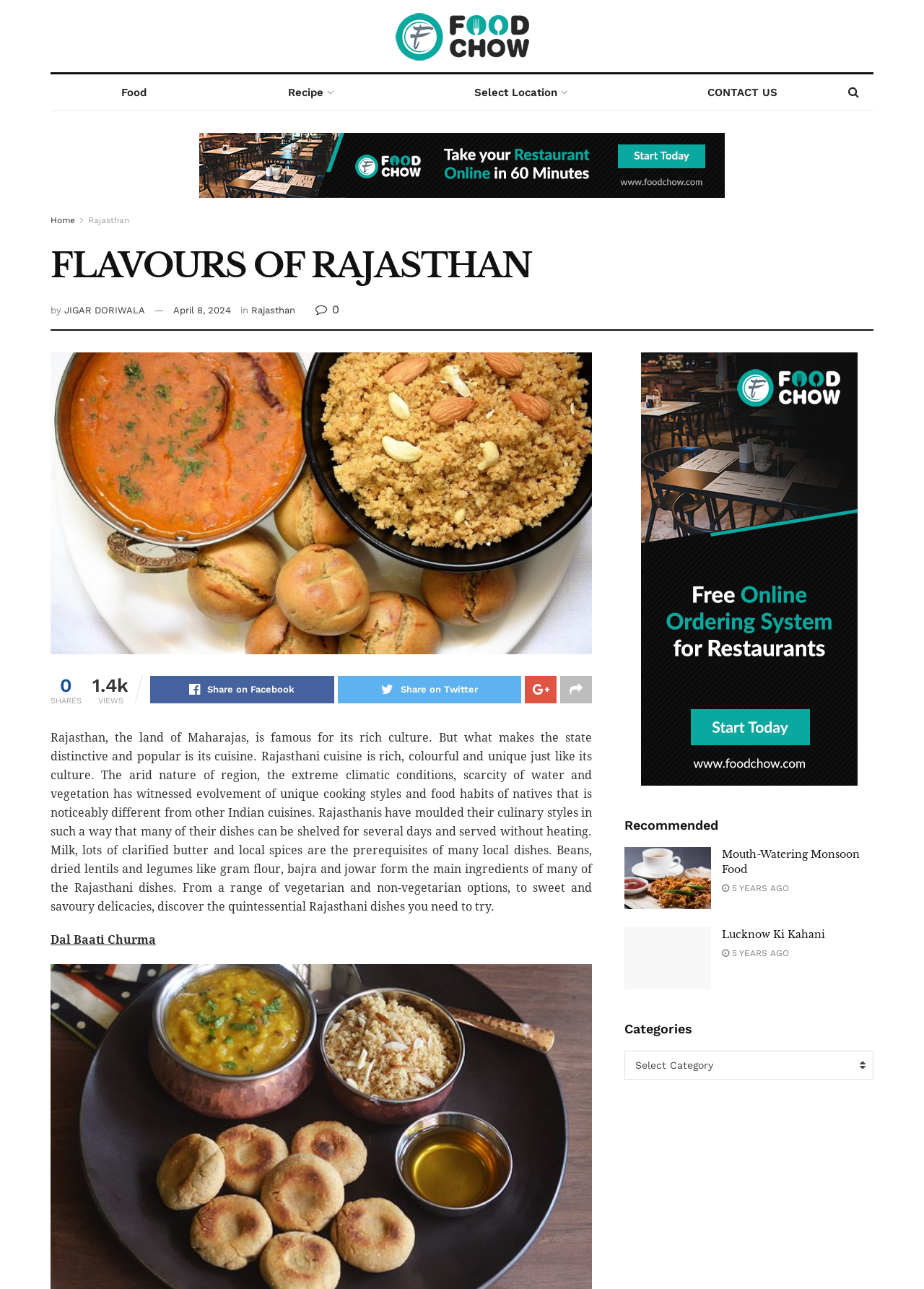Provide the bounding box coordinates of the HTML element this sentence describes: "parent_node: Share on Facebook". The bounding box coordinates consist of four float numbers between 0 and 1, i.e., [left, top, right, bottom].

[0.606, 0.524, 0.641, 0.545]